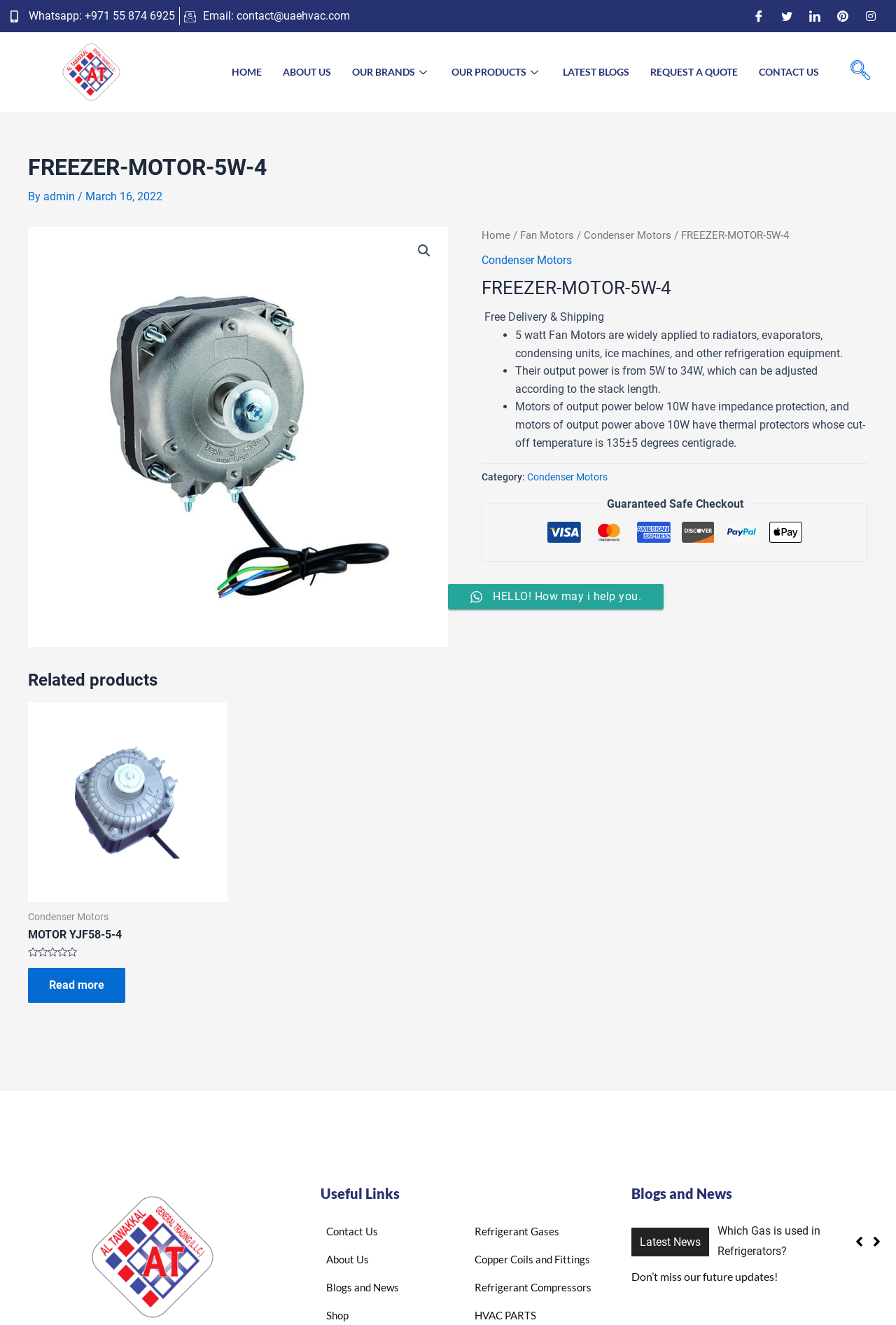What type of equipment do the 5 watt Fan Motors apply to? Using the information from the screenshot, answer with a single word or phrase.

Refrigeration equipment